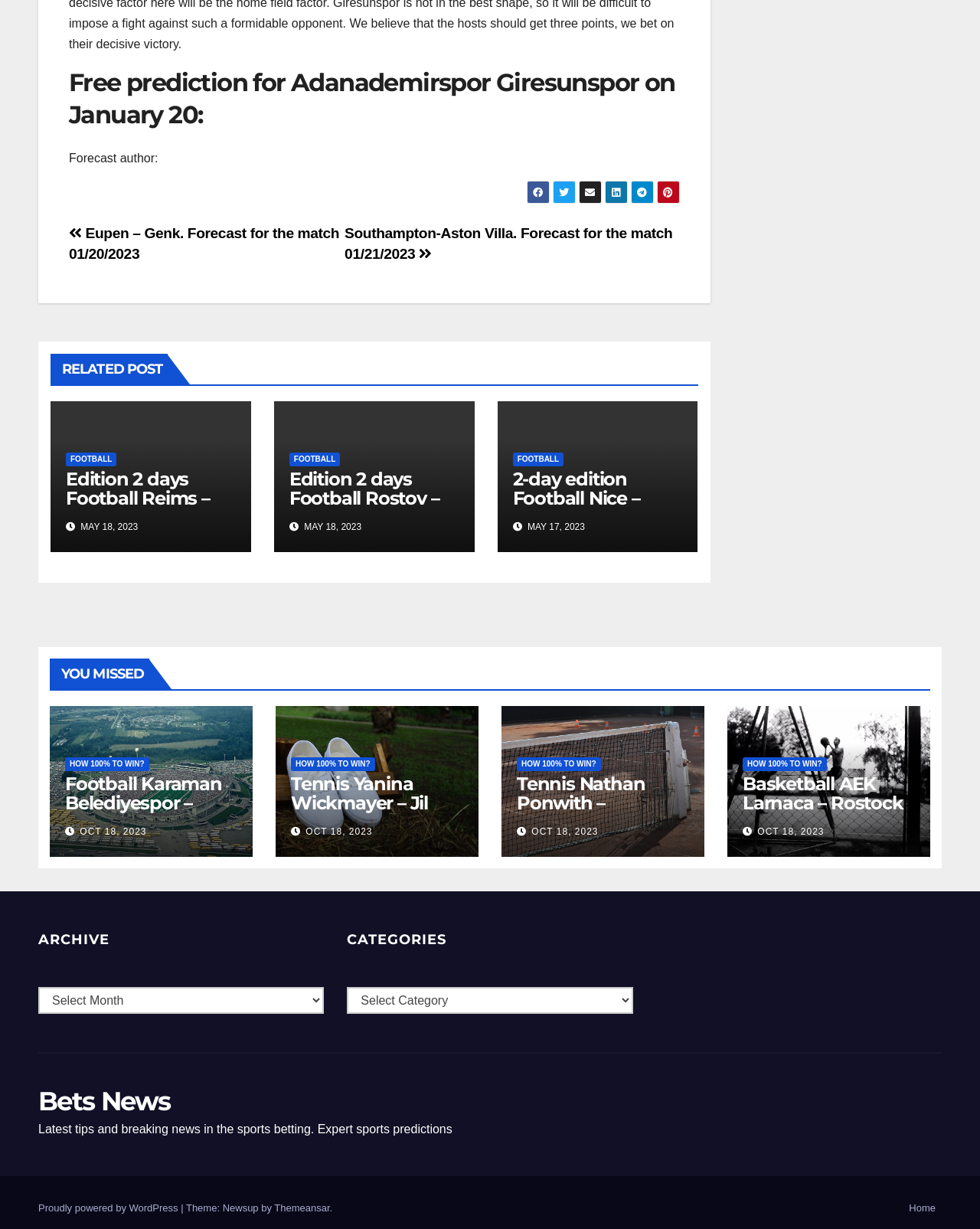What is the sport associated with the 'Yanina Wickmayer – Jil Teichmann' post?
Please look at the screenshot and answer using one word or phrase.

Tennis